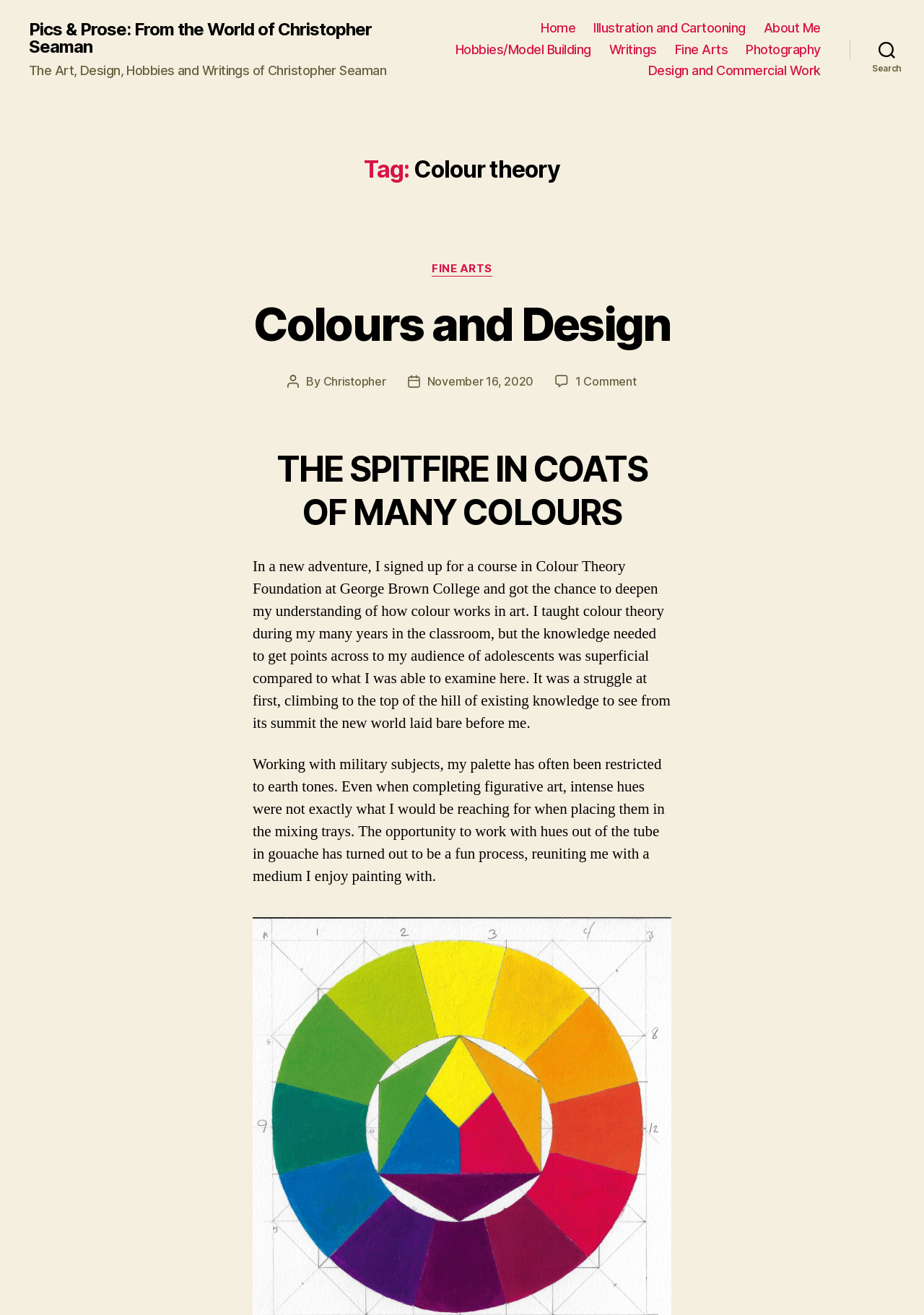Specify the bounding box coordinates of the element's region that should be clicked to achieve the following instruction: "view illustration and cartooning". The bounding box coordinates consist of four float numbers between 0 and 1, in the format [left, top, right, bottom].

[0.643, 0.015, 0.807, 0.027]